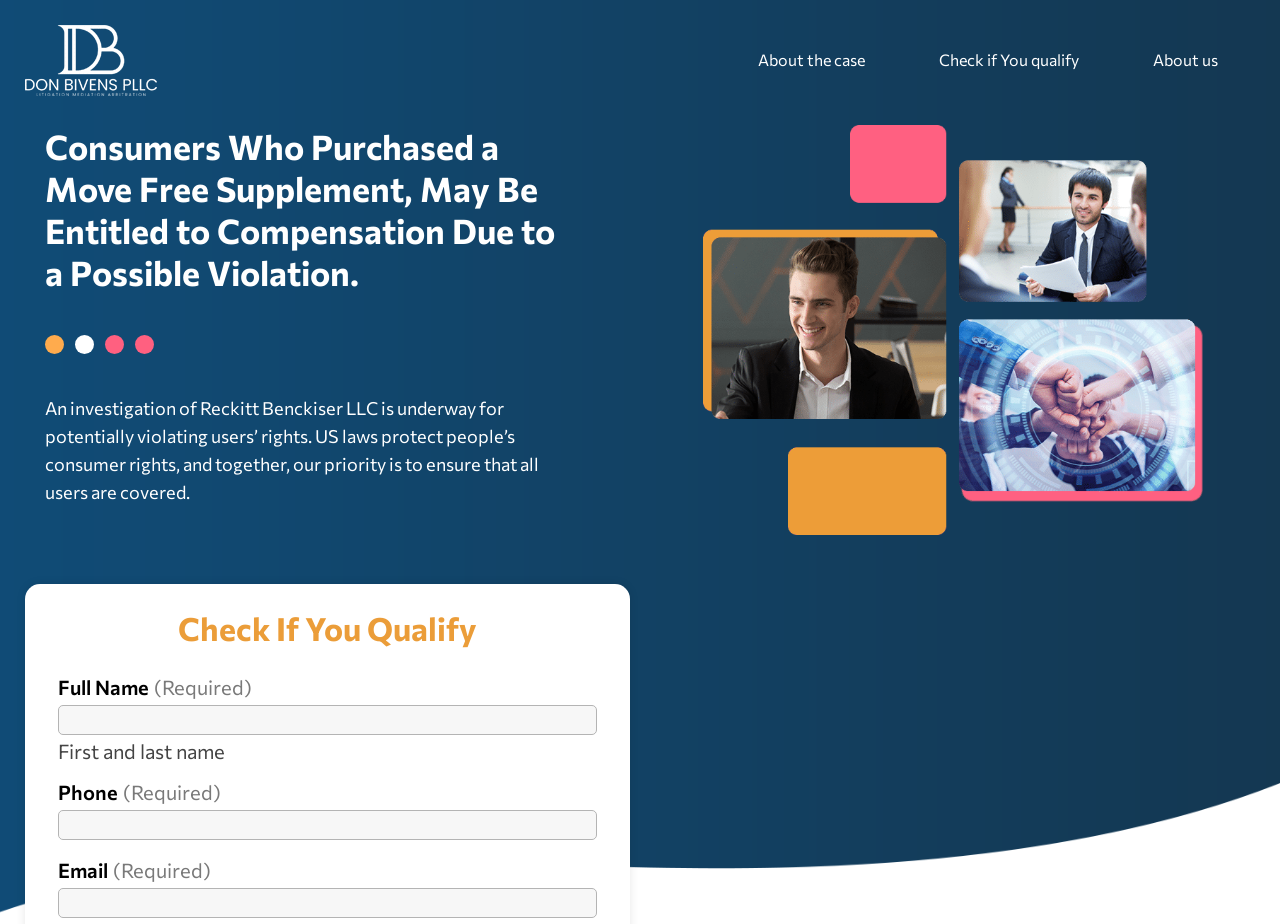Use a single word or phrase to answer the question: 
What is the priority of the webpage?

Ensure users' rights are covered